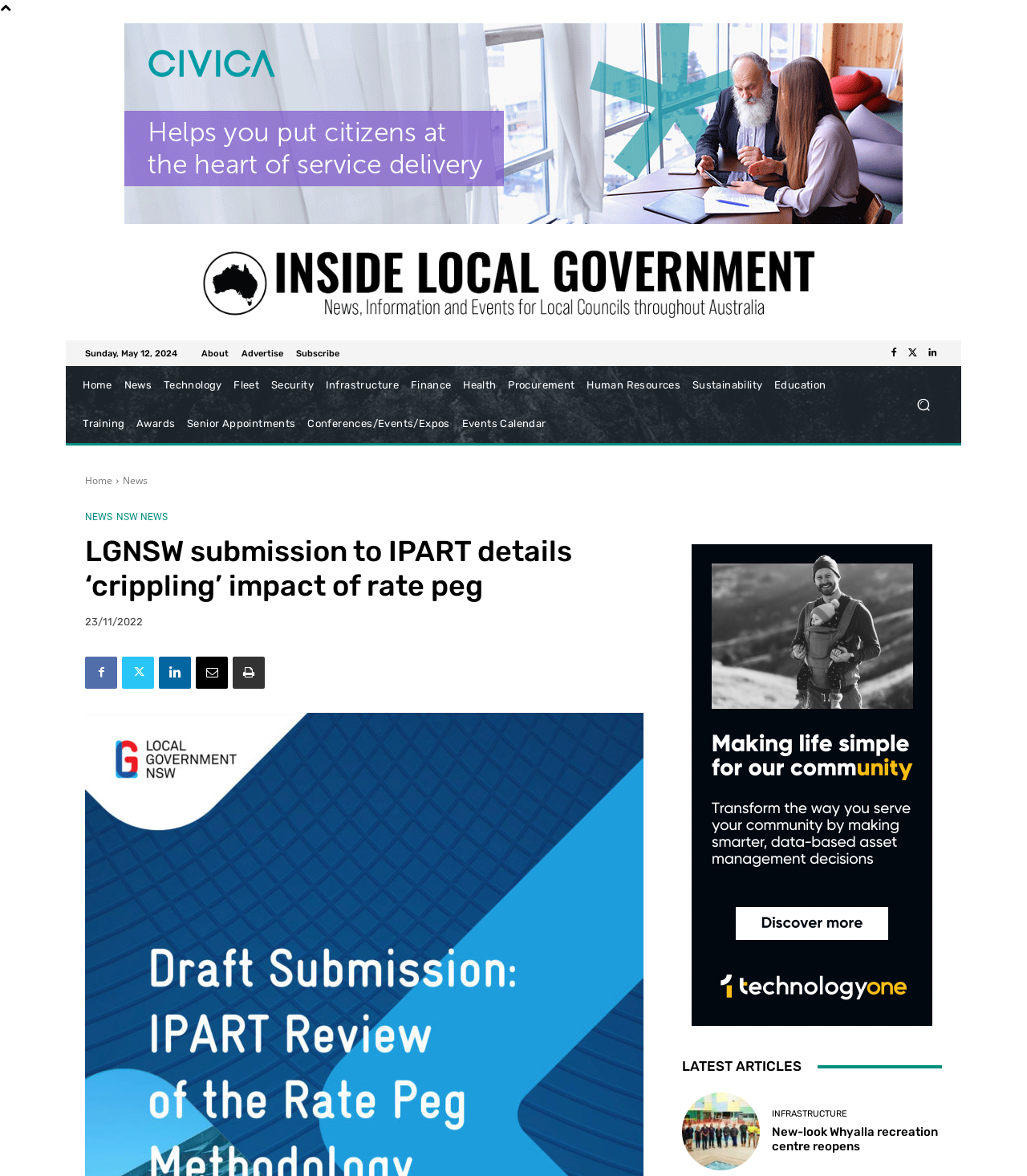What is the text of the link located below the logo?
Refer to the image and provide a one-word or short phrase answer.

Home